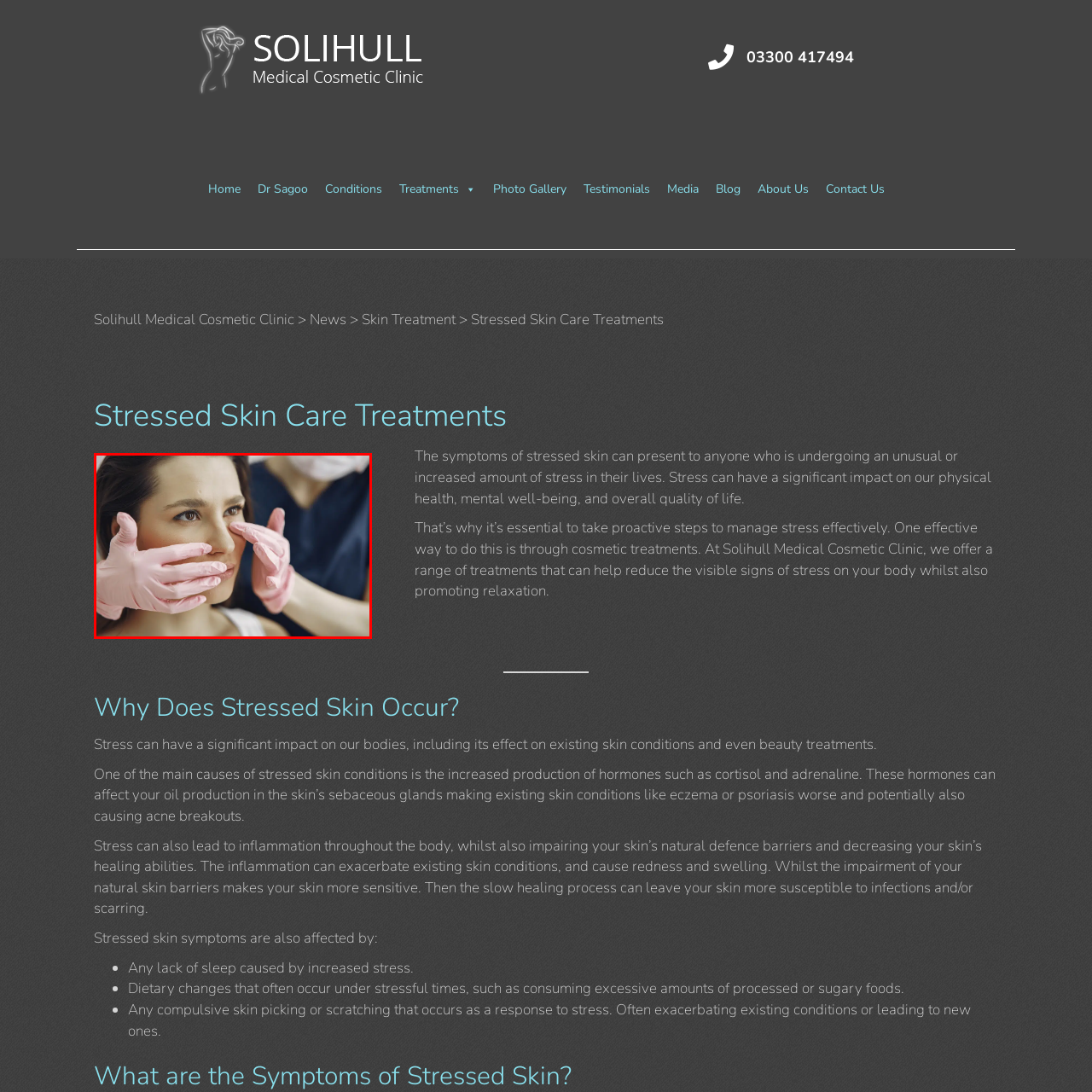Offer a detailed explanation of the scene within the red bounding box.

In a serene and professional setting, a beauty treatment session is captured where a skilled practitioner attentively engages with a client. The practitioner, wearing pink disposable gloves, delicately examines the client's face, highlighting the focus on a careful cosmetic treatment designed to address symptoms of stressed skin. The client, appearing relaxed and composed, showcases natural beauty with a gentle expression, all while maintaining a clean, clinical environment. This image is representative of the services offered by the Solihull Medical Cosmetic Clinic, where specialized treatments aim to alleviate the visible effects of stress and enhance overall skin health, reflecting their commitment to promoting both physical well-being and relaxation through expert care.